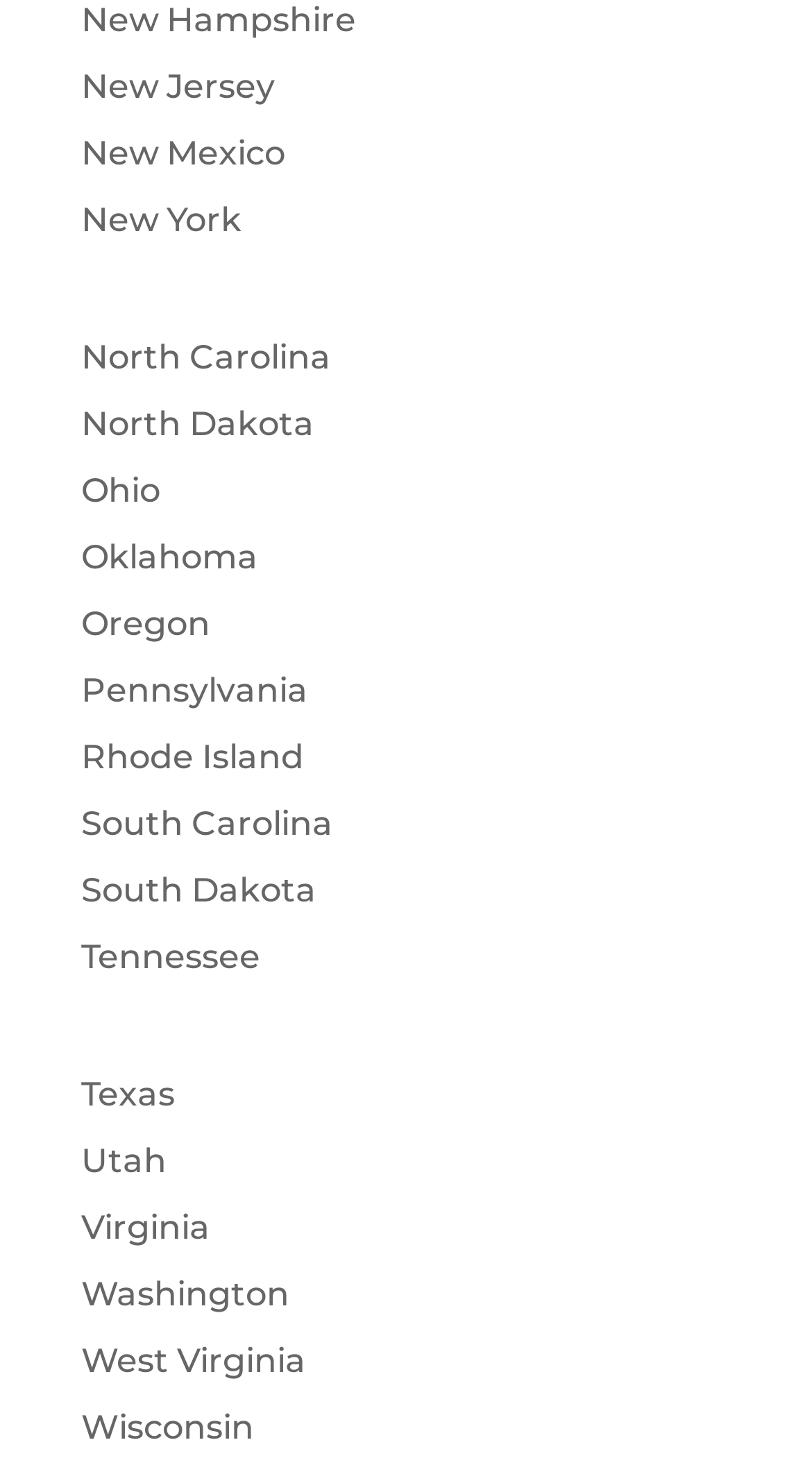Determine the bounding box coordinates for the area that needs to be clicked to fulfill this task: "Click on New Hampshire". The coordinates must be given as four float numbers between 0 and 1, i.e., [left, top, right, bottom].

[0.1, 0.001, 0.438, 0.028]